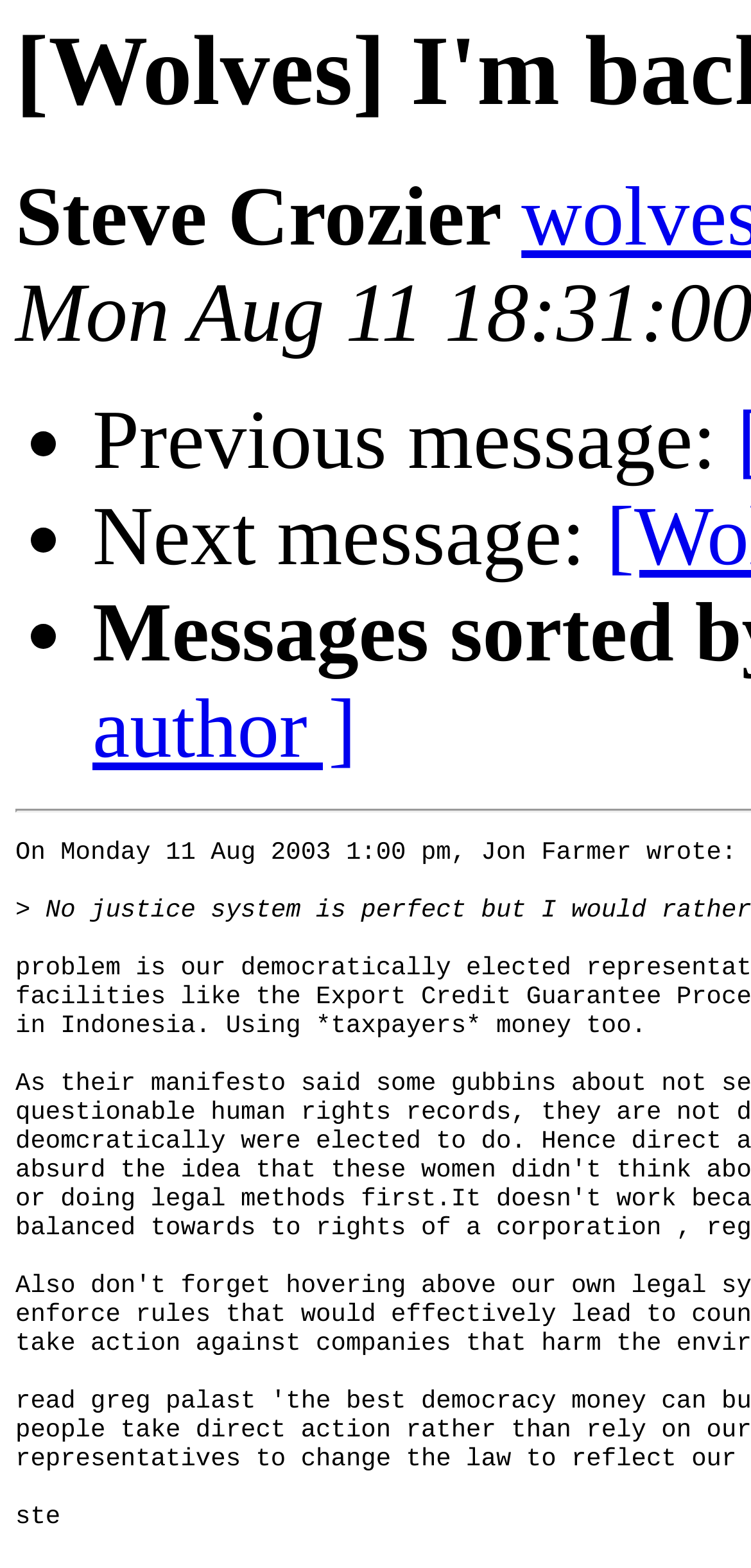What is the date mentioned in the message?
Answer the question with as much detail as you can, using the image as a reference.

I found the answer by looking at the StaticText element that contains the message 'On Monday 11 Aug 2003 1:00 pm, Jon Farmer wrote:

>'. This element provides the date and time information, which is Monday 11 Aug 2003.